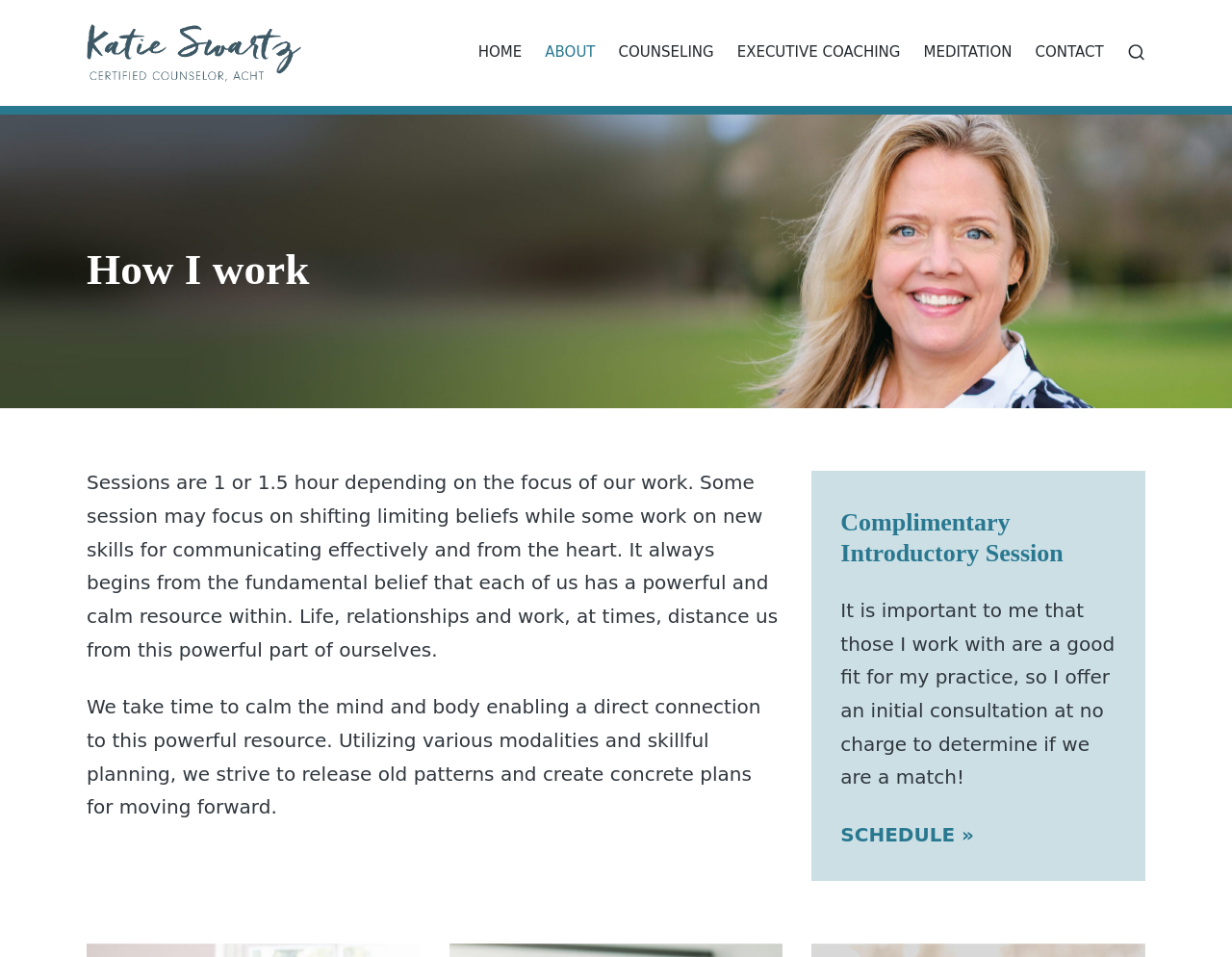Pinpoint the bounding box coordinates of the element to be clicked to execute the instruction: "Read the 'INTERVIEWS' section".

None